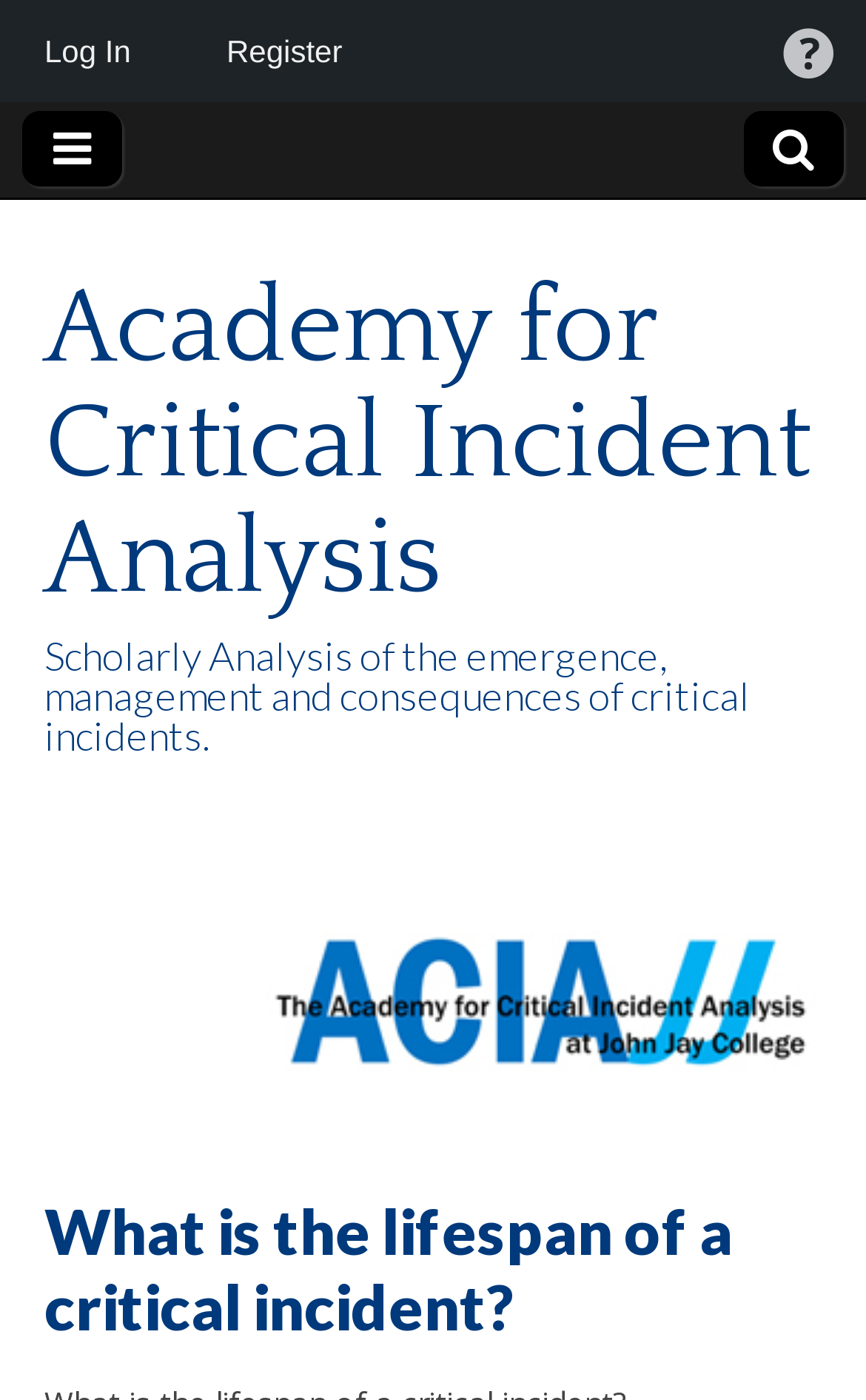Summarize the webpage comprehensively, mentioning all visible components.

The webpage is about the Academy for Critical Incident Analysis, with a focus on the lifespan of a critical incident. At the top left corner, there is a link with a Facebook icon, and at the top right corner, there is a link with a Twitter icon. Below these icons, the title "Academy for Critical Incident Analysis" is displayed prominently, spanning almost the entire width of the page. 

Underneath the title, a brief description of the academy is provided, stating that it conducts scholarly analysis of the emergence, management, and consequences of critical incidents. 

On the right side of the page, there is a complementary section that takes up about half of the page's width. Within this section, a heading "What is the lifespan of a critical incident?" is displayed near the top. 

At the very top of the page, there are three menu items: "Log In", "Register", and "Help", which is represented by a question mark icon. The "Help" menu item is located at the top right corner, while "Log In" and "Register" are positioned to its left.